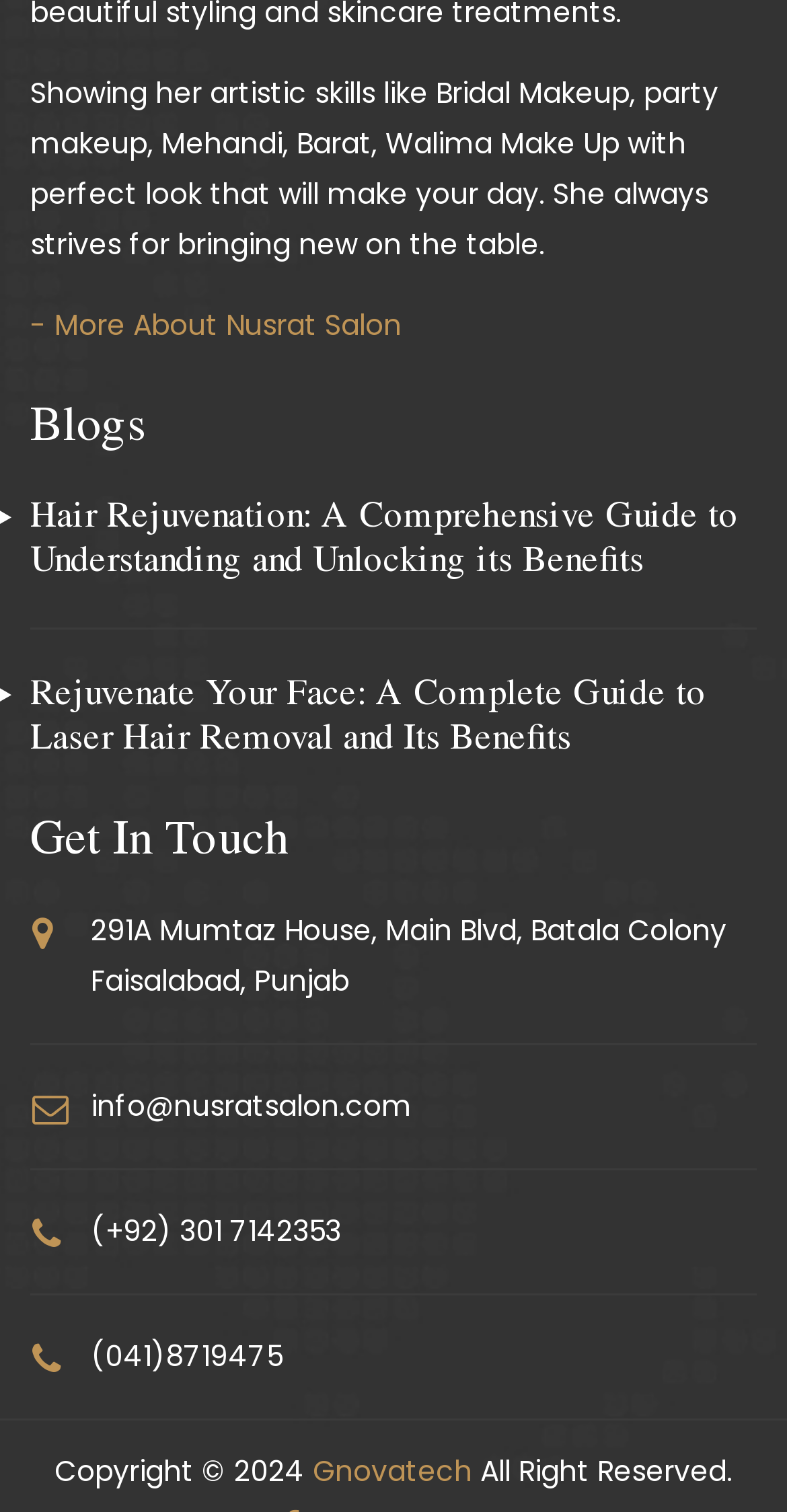What is the email address of the salon?
Please respond to the question with a detailed and thorough explanation.

The email address of the salon can be found in the 'Get In Touch' section, which lists the email address as 'info@nusratsalon.com'.